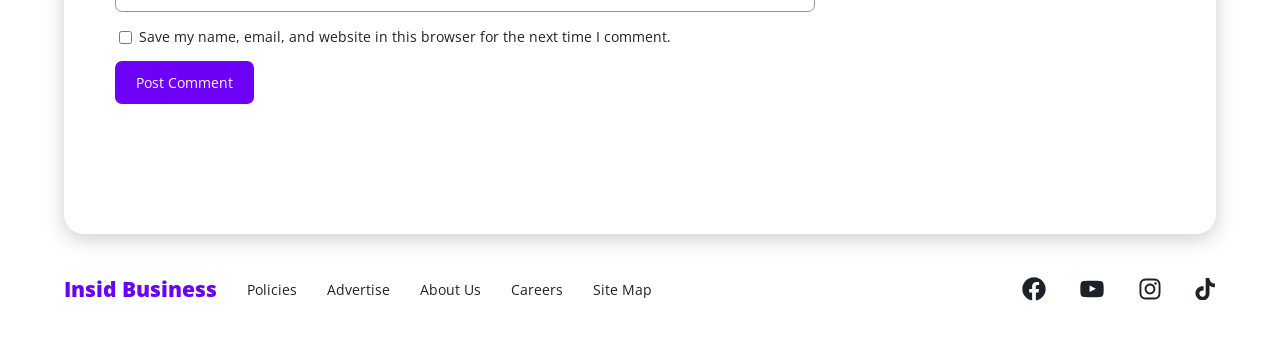Please answer the following question using a single word or phrase: 
What is the purpose of the links in the footer section?

Navigate to other pages